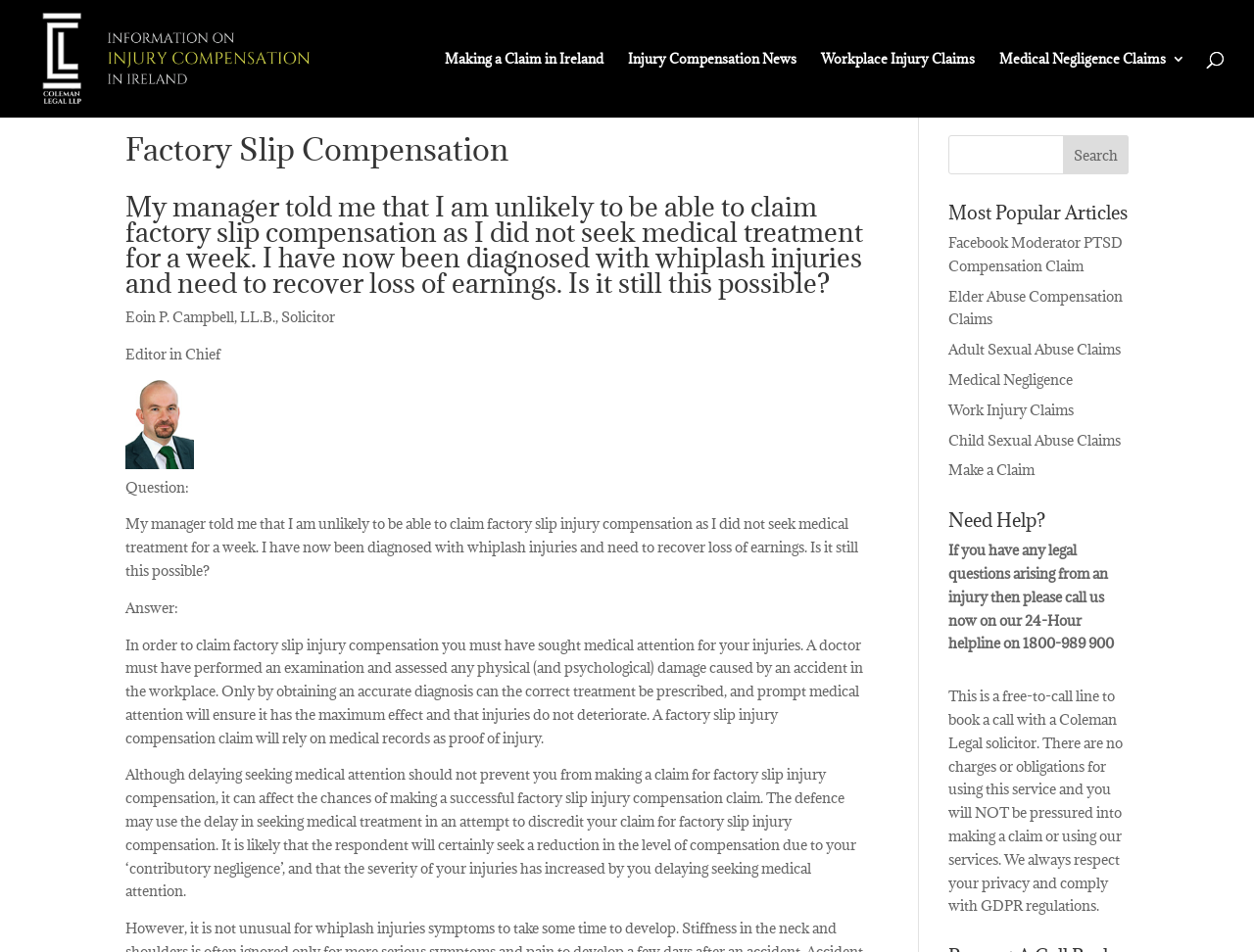Could you indicate the bounding box coordinates of the region to click in order to complete this instruction: "Search for factory slip compensation".

[0.756, 0.142, 0.9, 0.183]